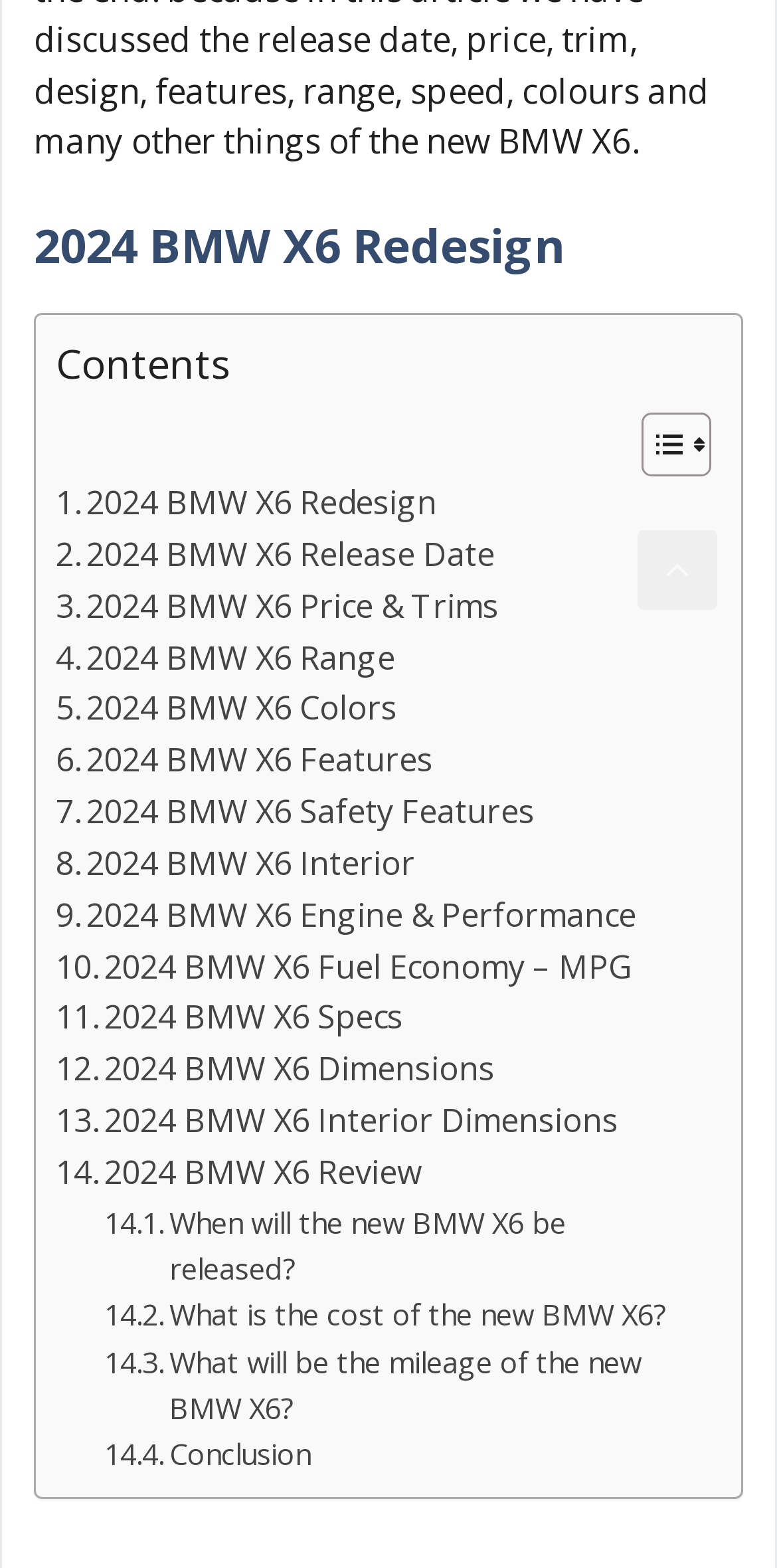What is the purpose of the 'Toggle Table of Content' button?
Please respond to the question thoroughly and include all relevant details.

The 'Toggle Table of Content' button is likely used to show or hide the table of contents section of the webpage, which is indicated by the presence of two images with bounding boxes [0.835, 0.271, 0.886, 0.296] and [0.886, 0.277, 0.912, 0.29] next to the button.